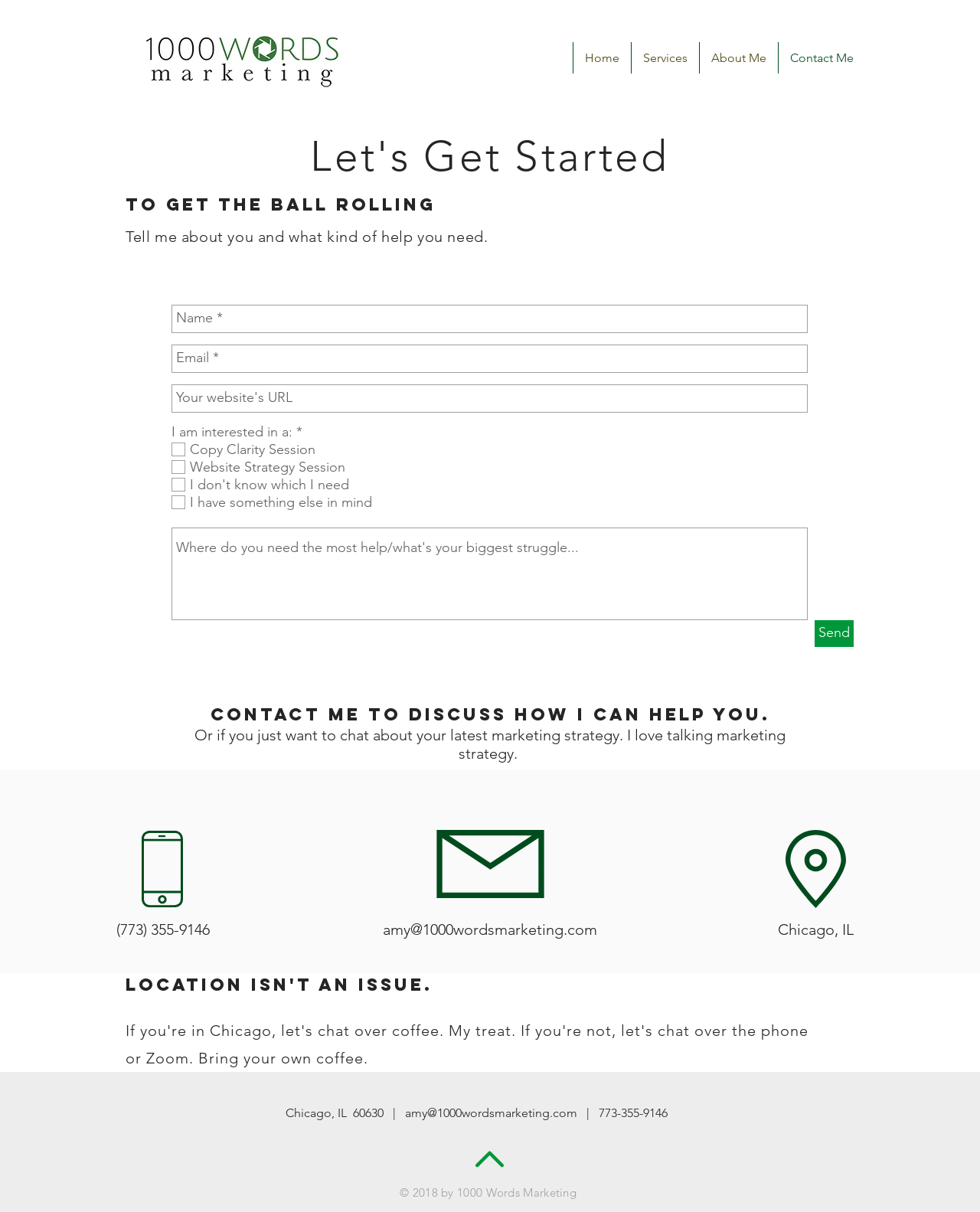Predict the bounding box of the UI element based on the description: "About Me". The coordinates should be four float numbers between 0 and 1, formatted as [left, top, right, bottom].

[0.713, 0.035, 0.794, 0.061]